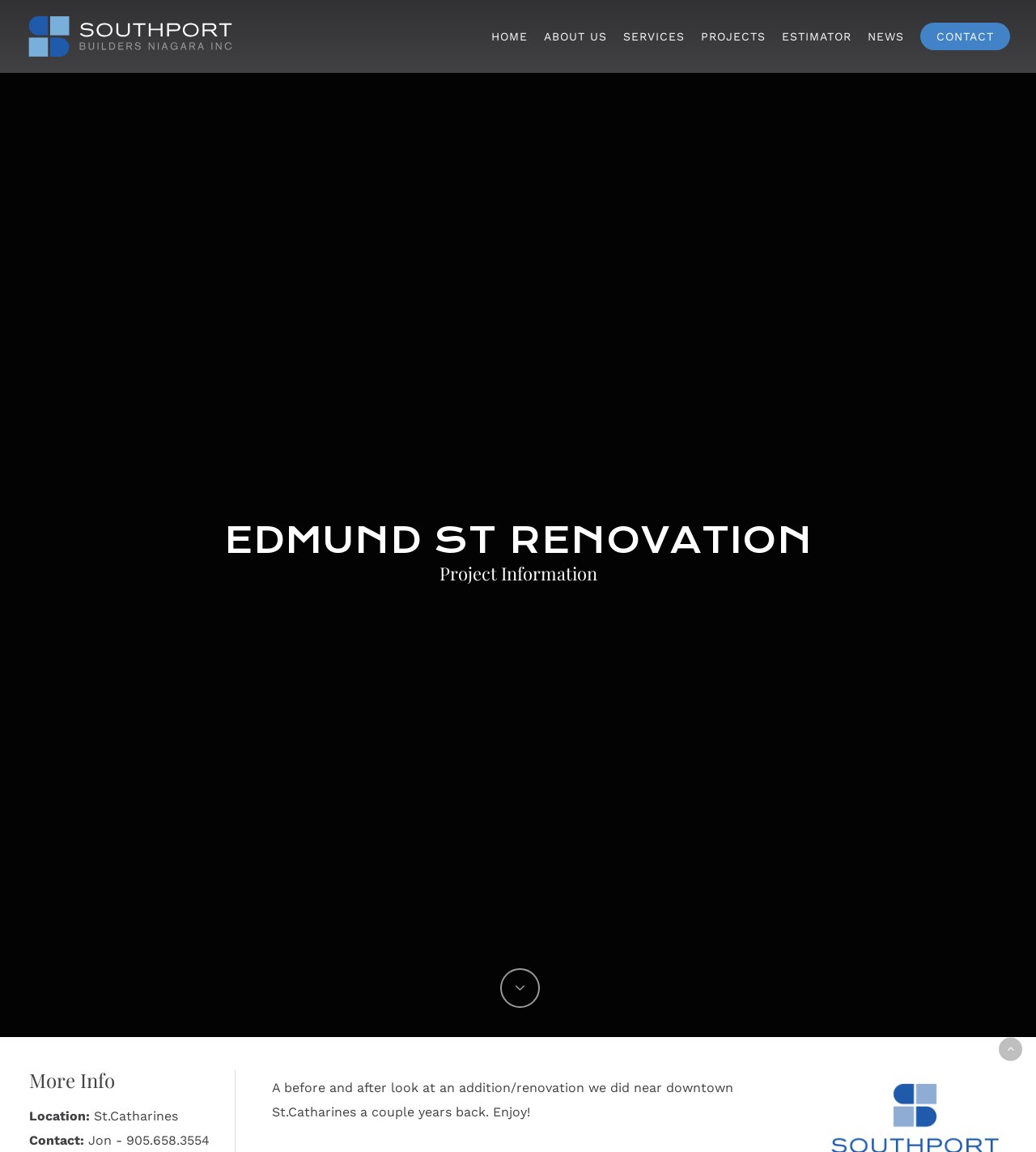Generate the text content of the main heading of the webpage.

EDMUND ST RENOVATION